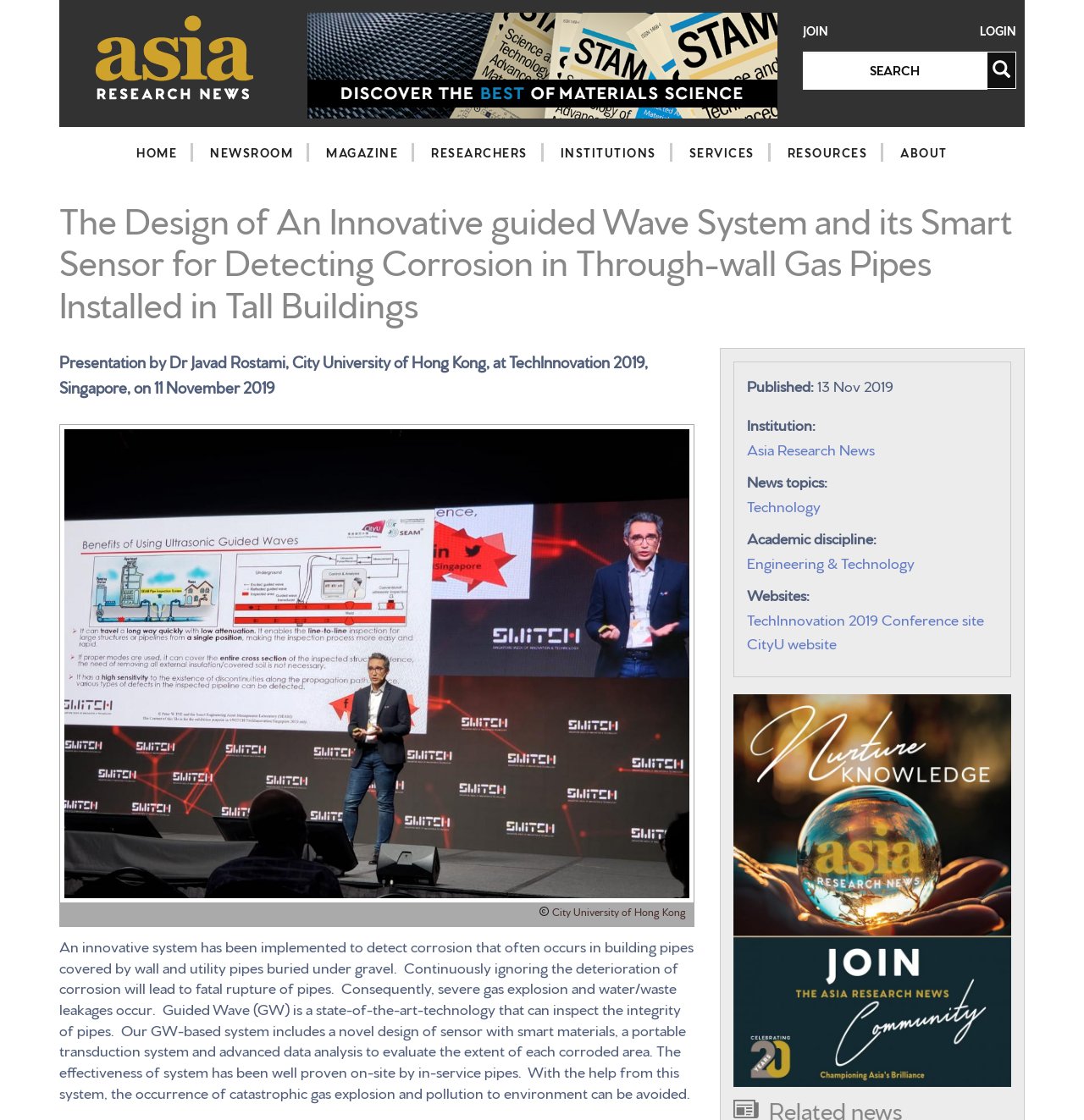From the given element description: "Javed CityU.jpeg", find the bounding box for the UI element. Provide the coordinates as four float numbers between 0 and 1, in the order [left, top, right, bottom].

[0.055, 0.378, 0.159, 0.43]